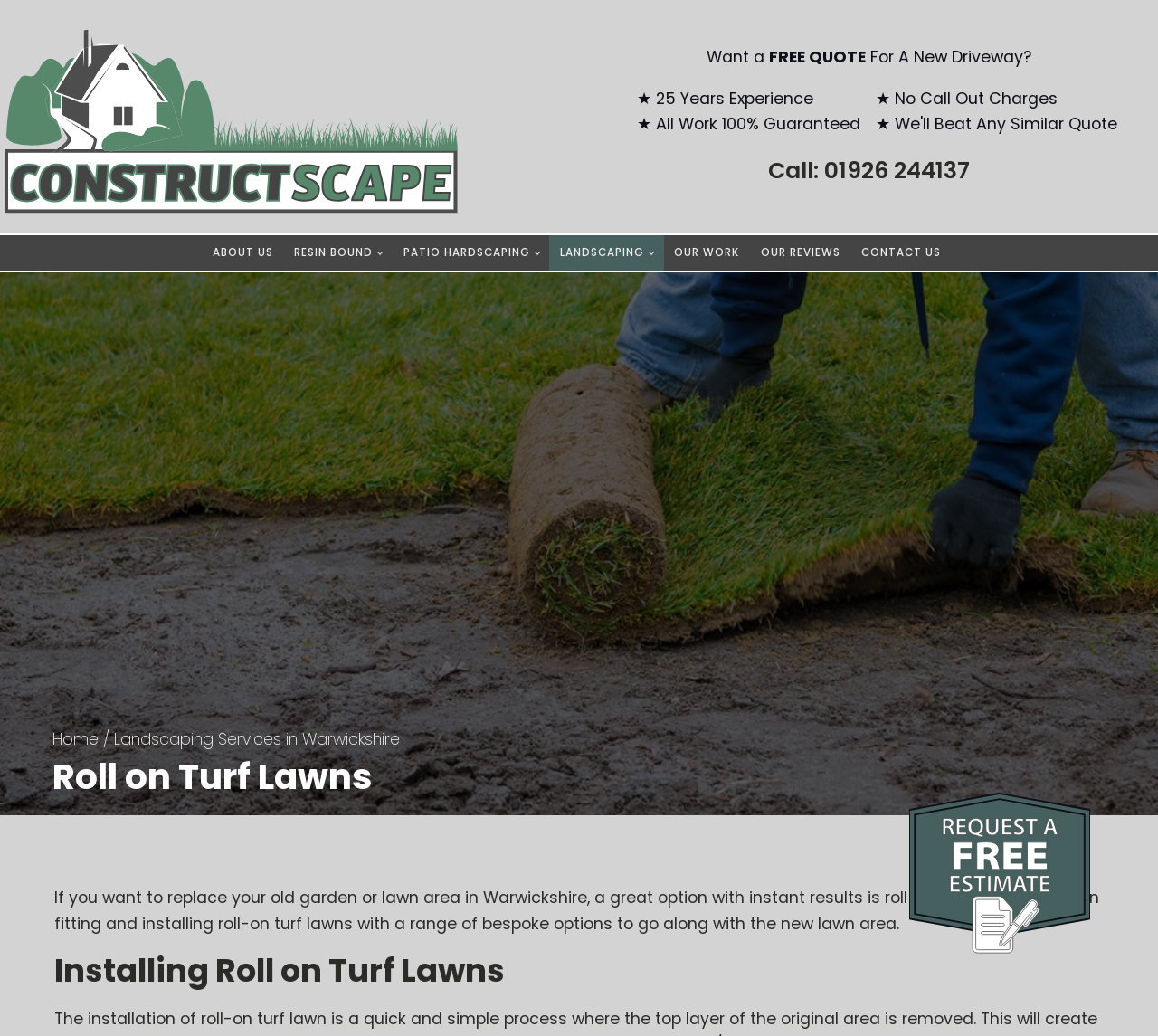Given the webpage screenshot, identify the bounding box of the UI element that matches this description: "Contact Us".

[0.744, 0.227, 0.812, 0.261]